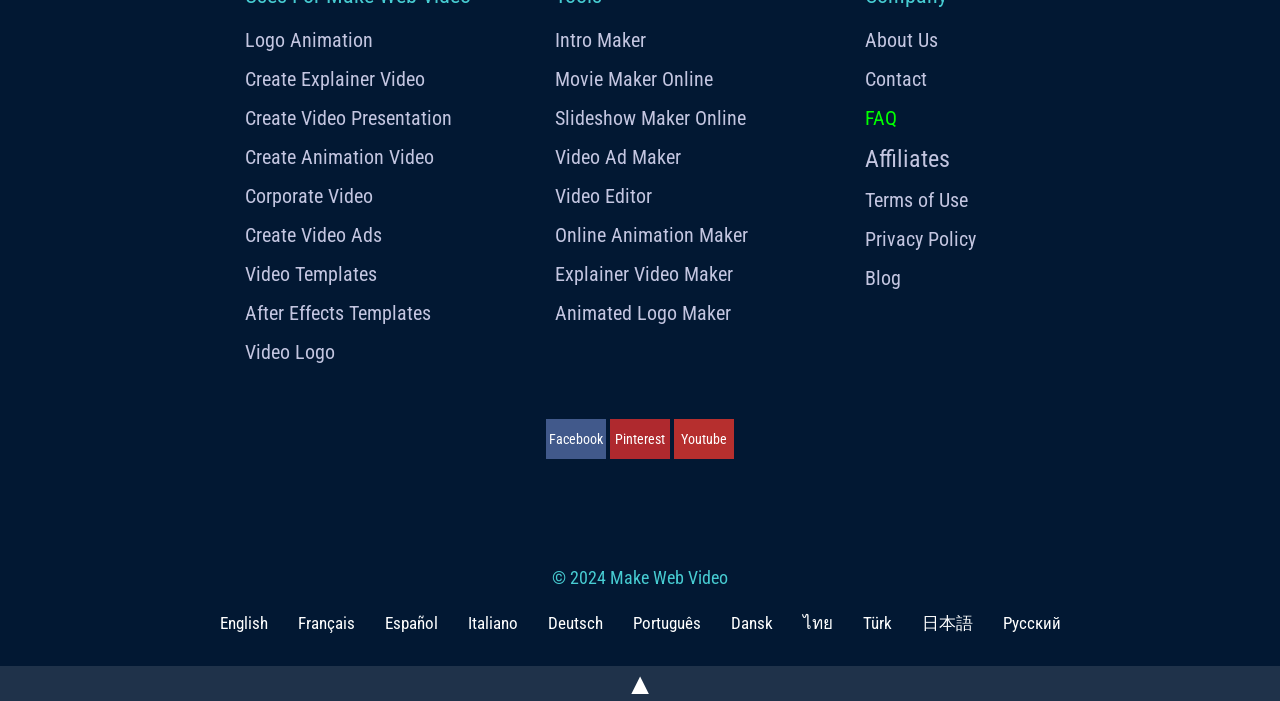Extract the bounding box of the UI element described as: "Corporate Video".

[0.191, 0.262, 0.402, 0.296]